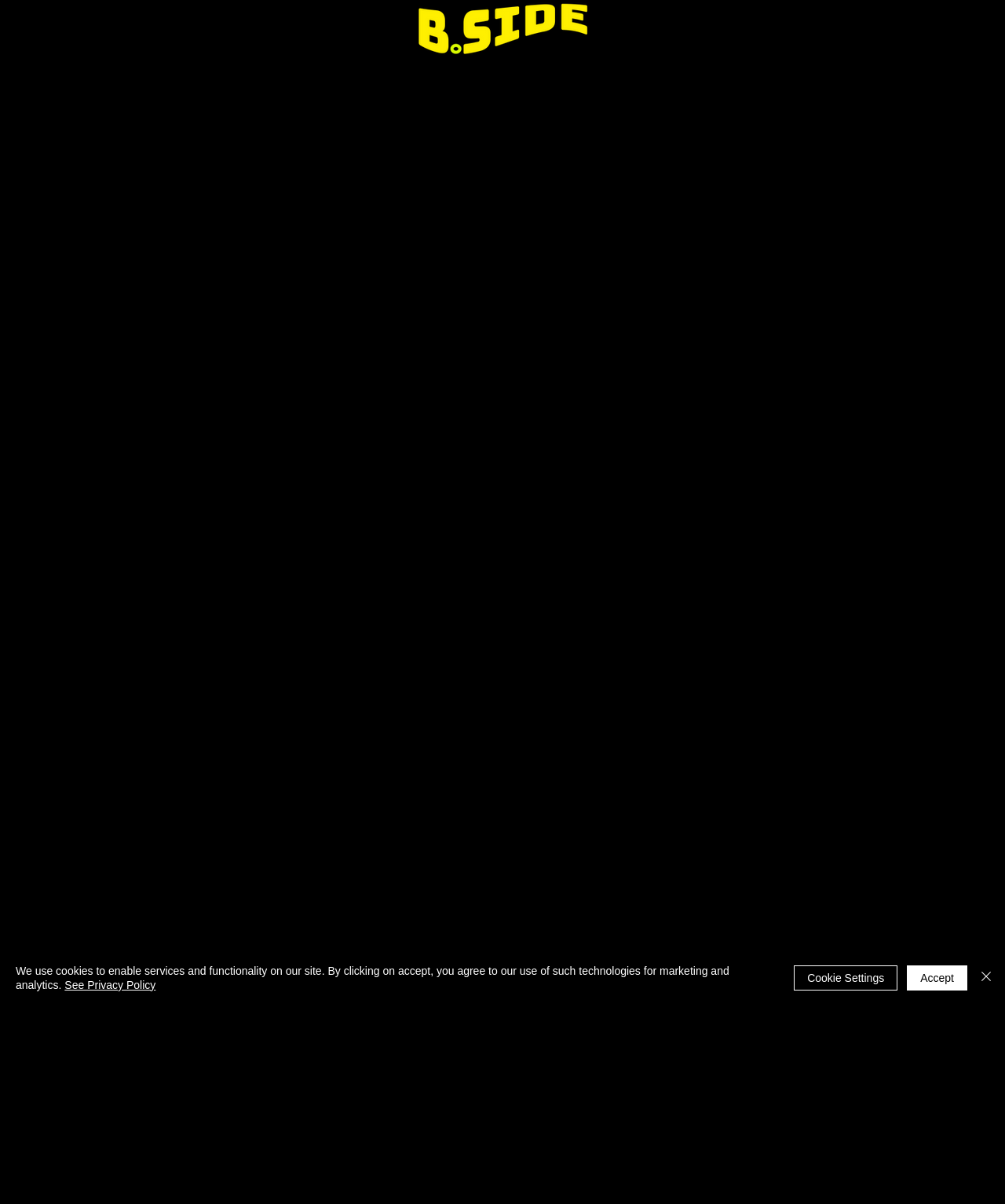Provide the bounding box for the UI element matching this description: "Pinterest".

None